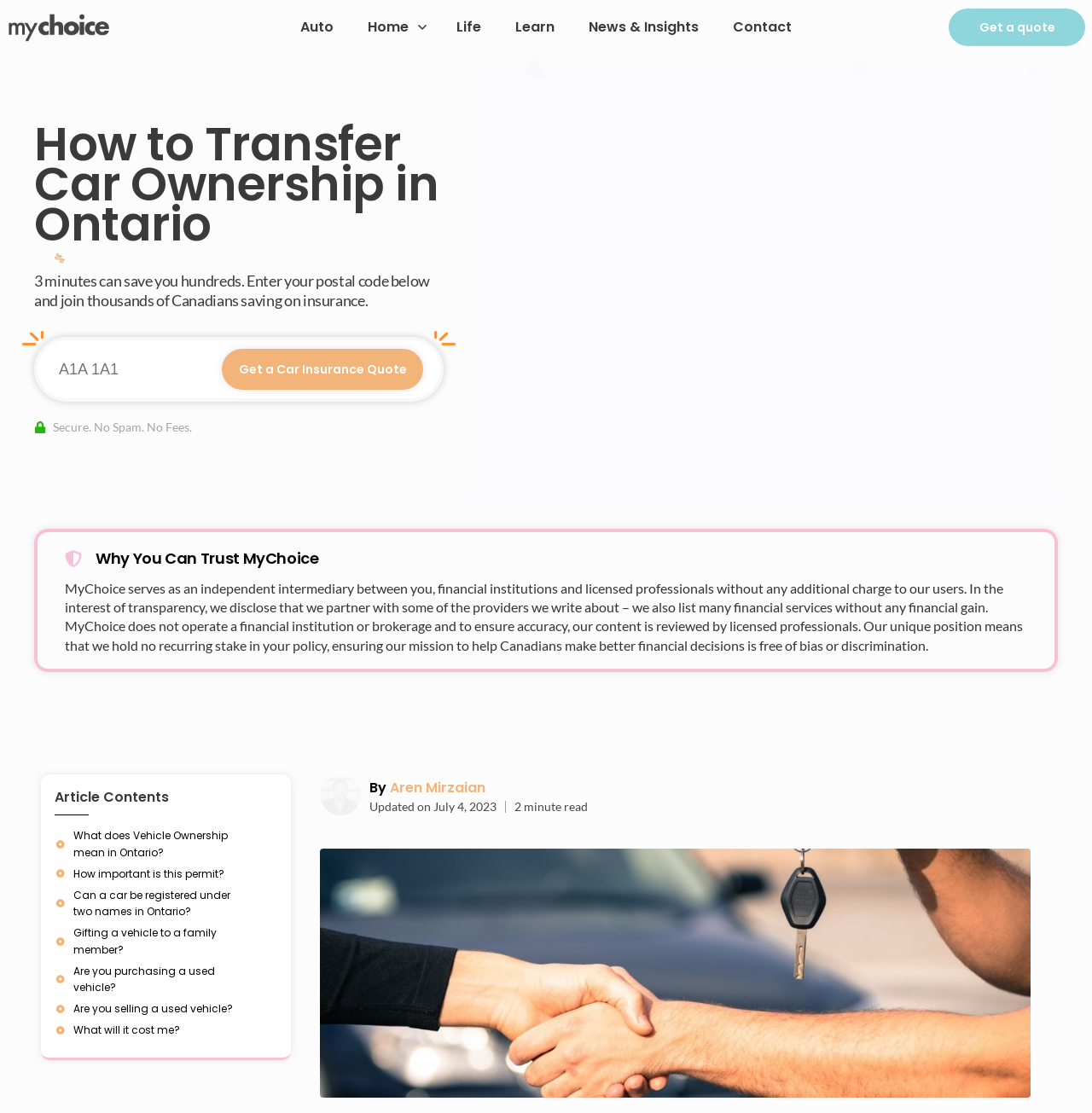Please provide the bounding box coordinates for the element that needs to be clicked to perform the instruction: "Enter postal code in the textbox". The coordinates must consist of four float numbers between 0 and 1, formatted as [left, top, right, bottom].

[0.034, 0.306, 0.403, 0.358]